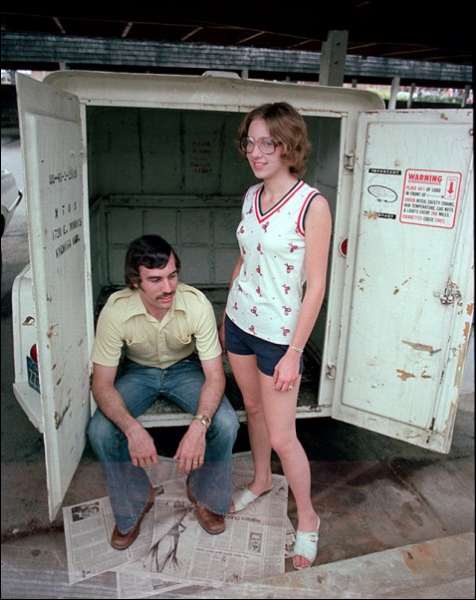Explain the contents of the image with as much detail as possible.

In this nostalgic photograph, a young couple is captured in a playful moment by the entrance of a vintage utility box. The man, seated on the ground, tilts forward with a relaxed demeanor, dressed in a light-colored shirt and blue jeans, his dark mustache framing a friendly expression. Nearby, the woman stands confidently, her playful style showcased in a white sleeveless top adorned with a sporty red trim and matching shorts, accentuated by stylish glasses. The scene is set against a muted backdrop, hinting at outdoor surroundings, adding to the laid-back atmosphere. Peeking from the box behind them are various stickers, providing insight into its age and previous uses. The photograph conveys a sense of youthful spirit and camaraderie, depicting a moment that blends simplicity and charm as they enjoy a snapshot of daily life. This image, part of a collection on Cape Girardeau's history, reflects the everyday moments that have gradually become cherished memories over time.